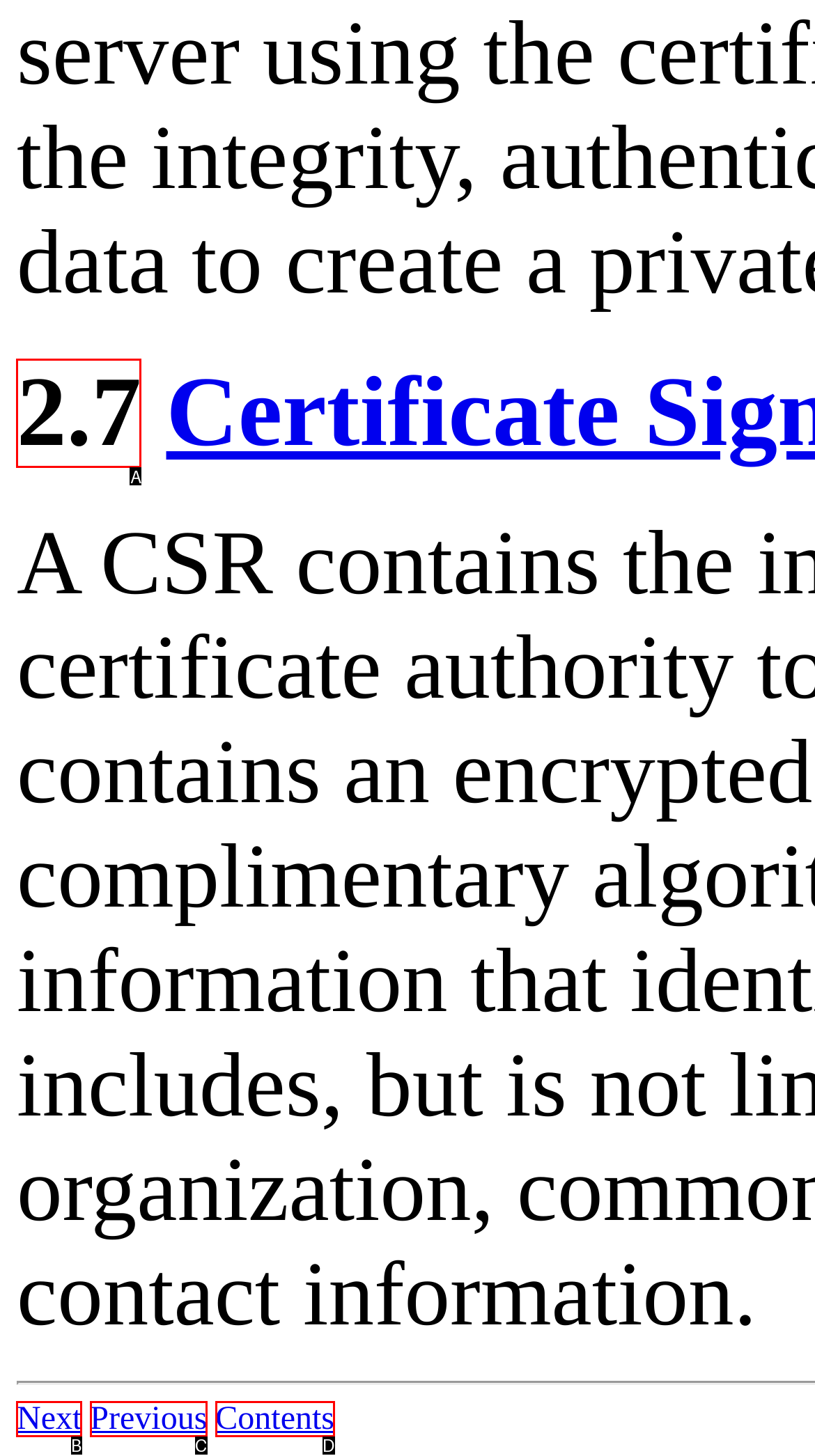Choose the option that best matches the description: Next
Indicate the letter of the matching option directly.

B